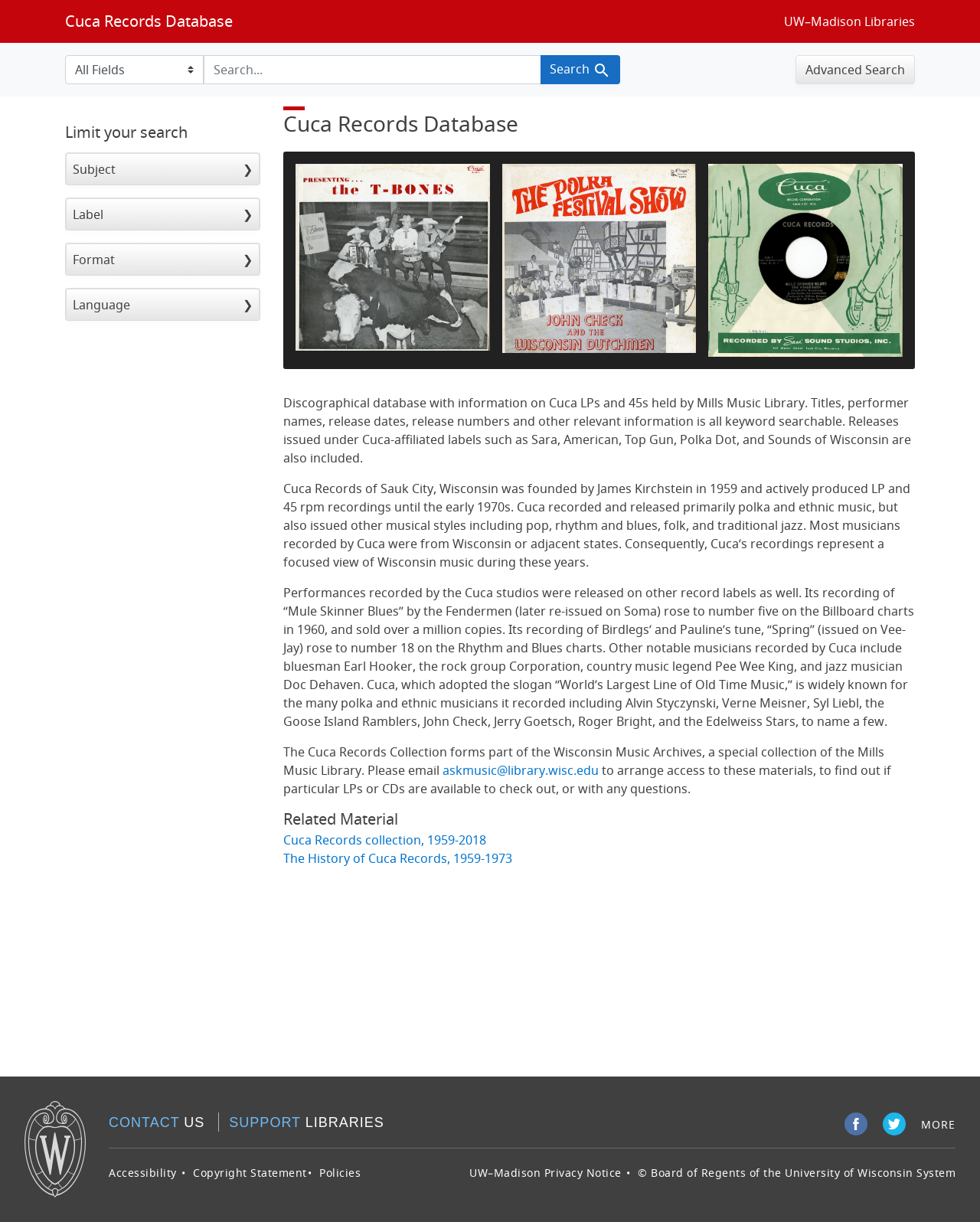What is the name of the database?
Answer the question with a detailed and thorough explanation.

The name of the database can be found at the top of the webpage, where it is written as 'Cuca Records Database'.